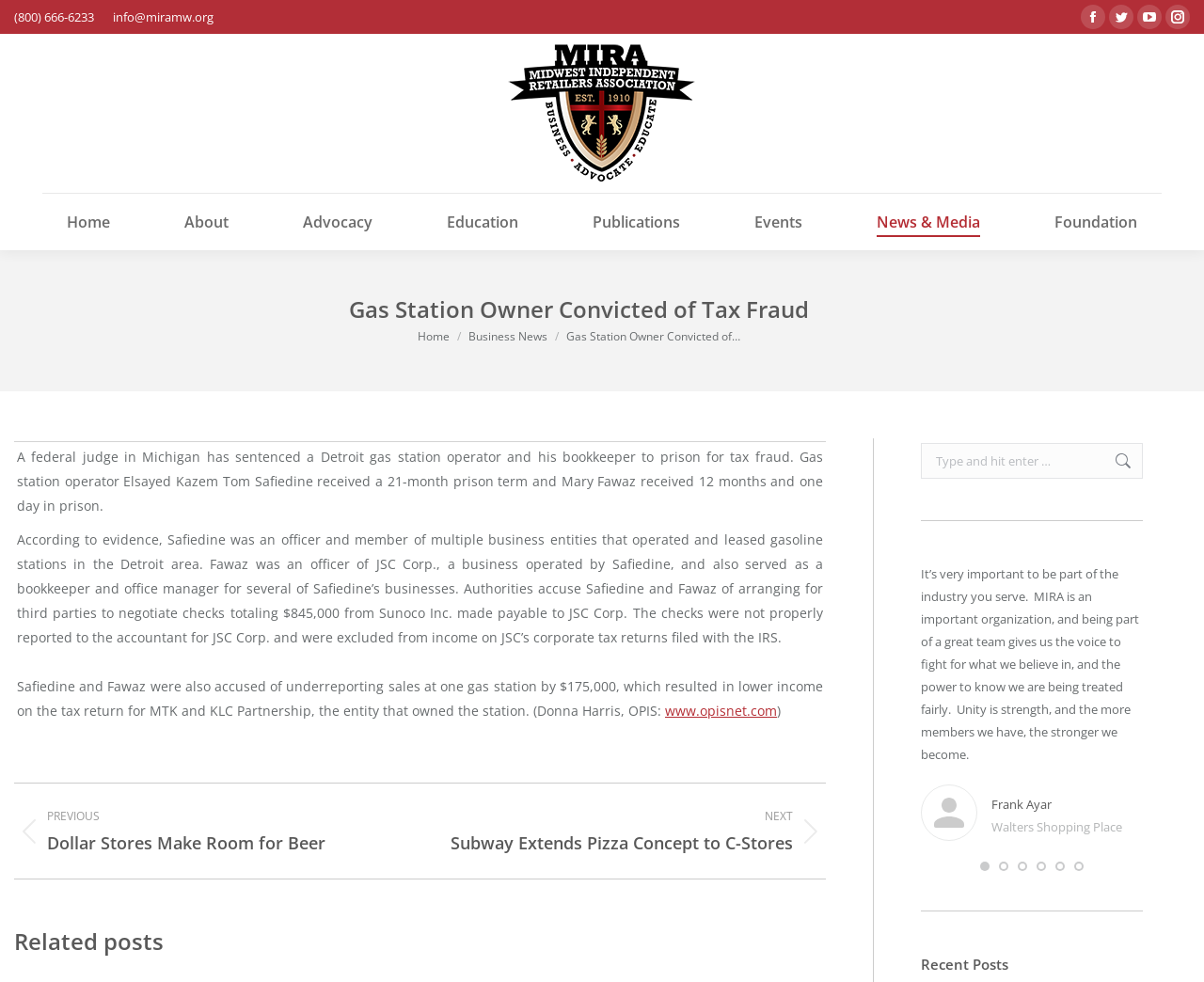Determine the coordinates of the bounding box that should be clicked to complete the instruction: "Click on Facebook page". The coordinates should be represented by four float numbers between 0 and 1: [left, top, right, bottom].

[0.898, 0.005, 0.918, 0.03]